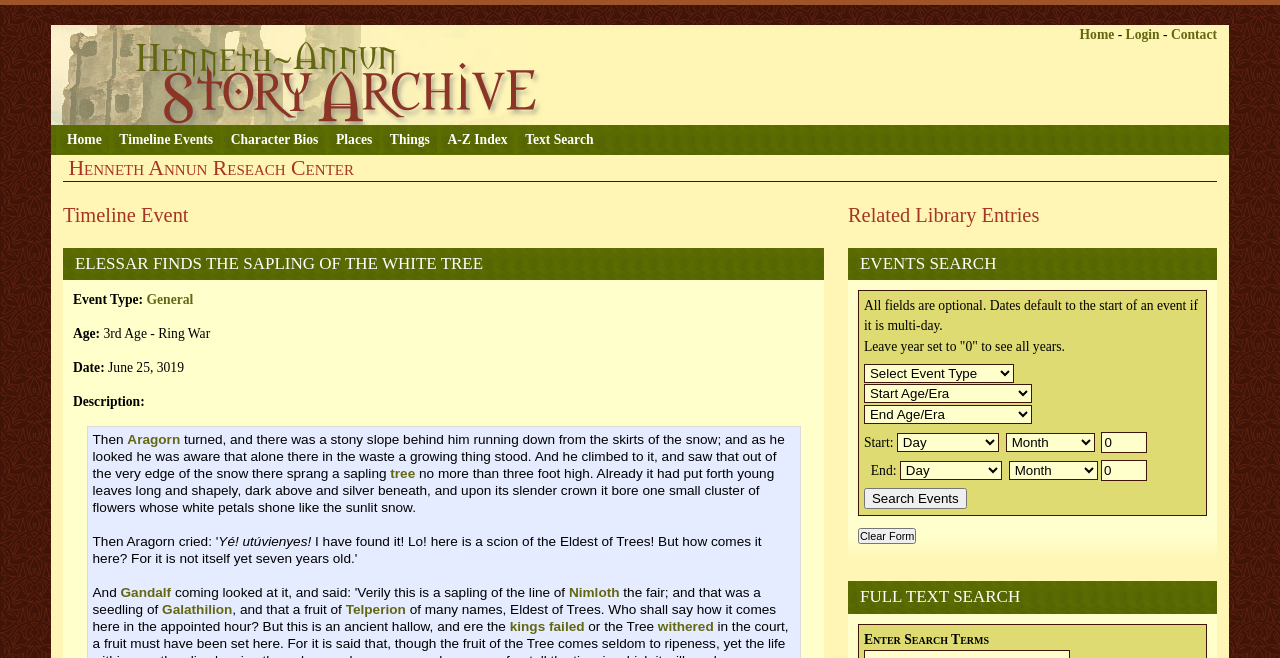By analyzing the image, answer the following question with a detailed response: What is the purpose of the form 'Search for events in the Reference Library'?

I found the answer by looking at the form element with the text 'Search for events in the Reference Library' and its corresponding input fields and buttons, which suggests that the form is used to search for events.